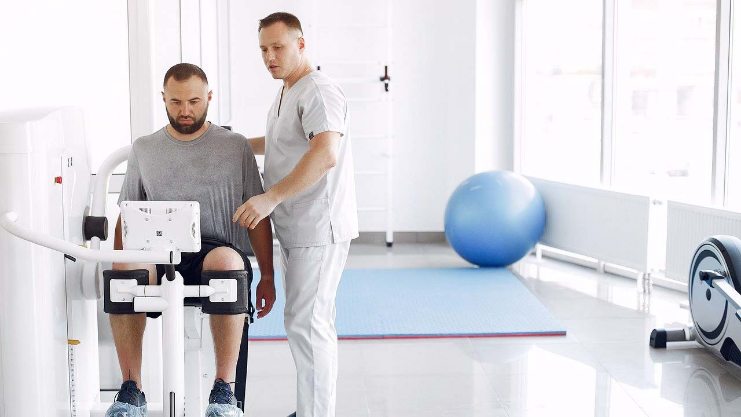Use a single word or phrase to respond to the question:
What is the color of the exercise ball?

Blue